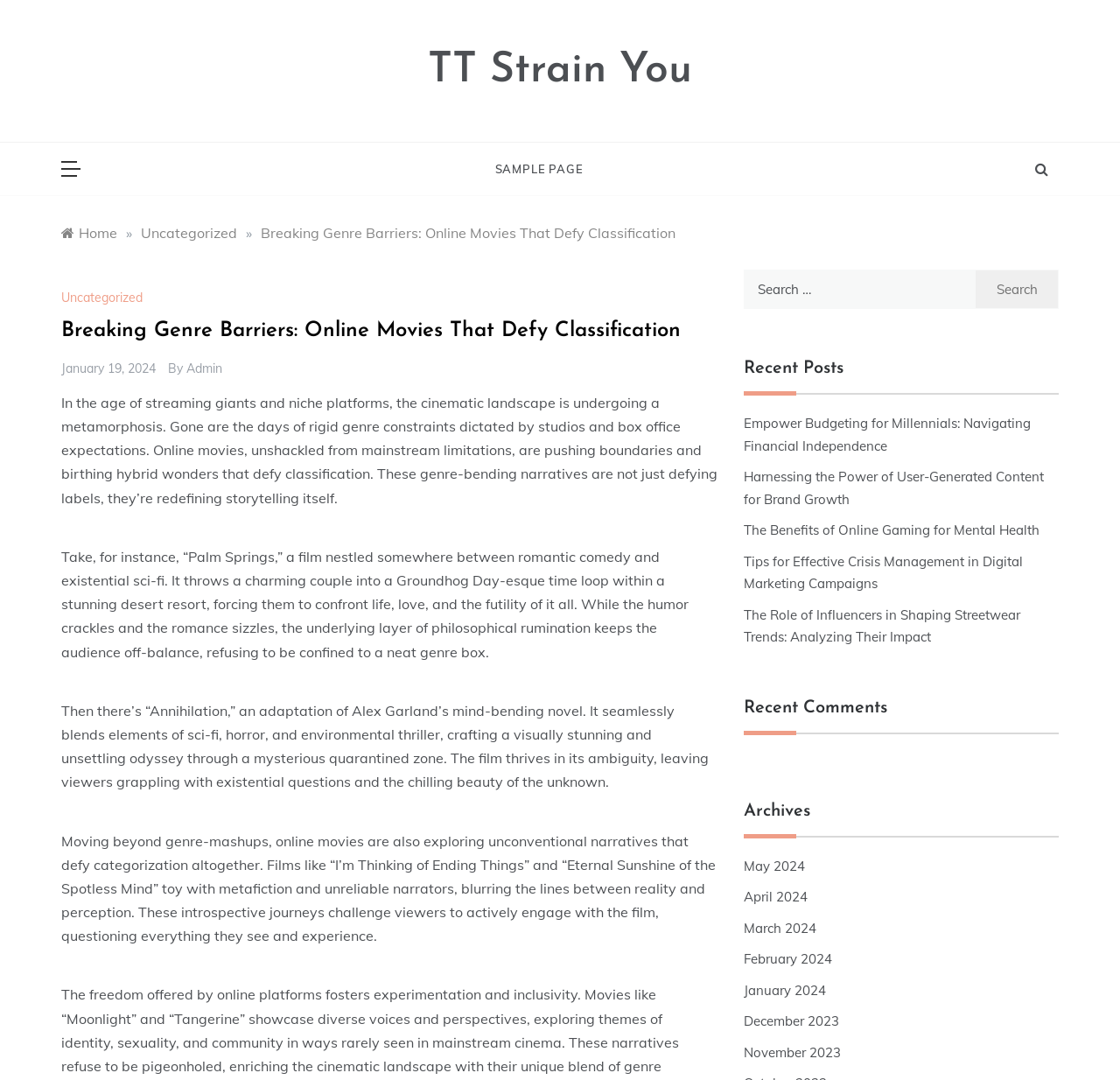Determine the bounding box coordinates of the clickable element necessary to fulfill the instruction: "View the shopping cart". Provide the coordinates as four float numbers within the 0 to 1 range, i.e., [left, top, right, bottom].

None